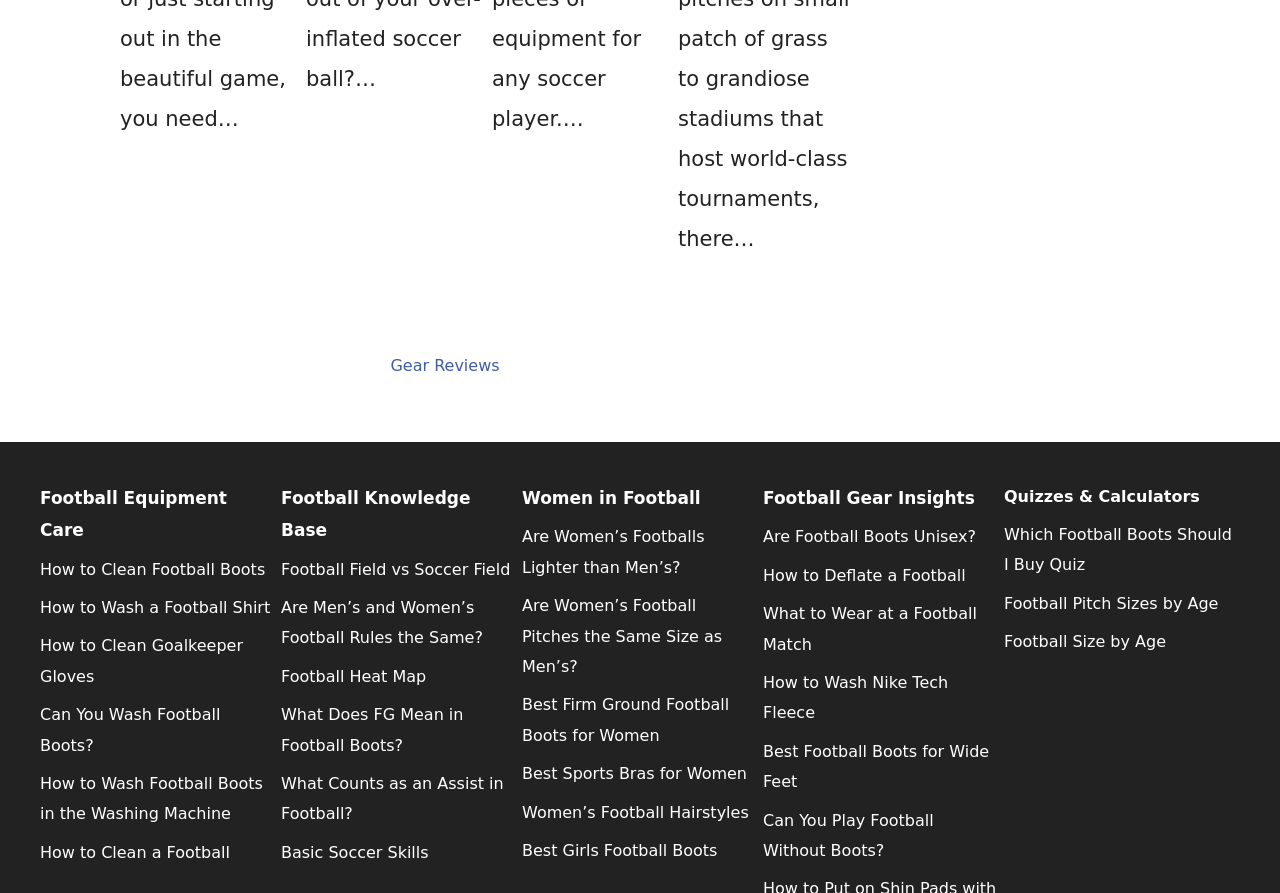Could you specify the bounding box coordinates for the clickable section to complete the following instruction: "Click on 'Gear Reviews'"?

[0.305, 0.398, 0.39, 0.419]